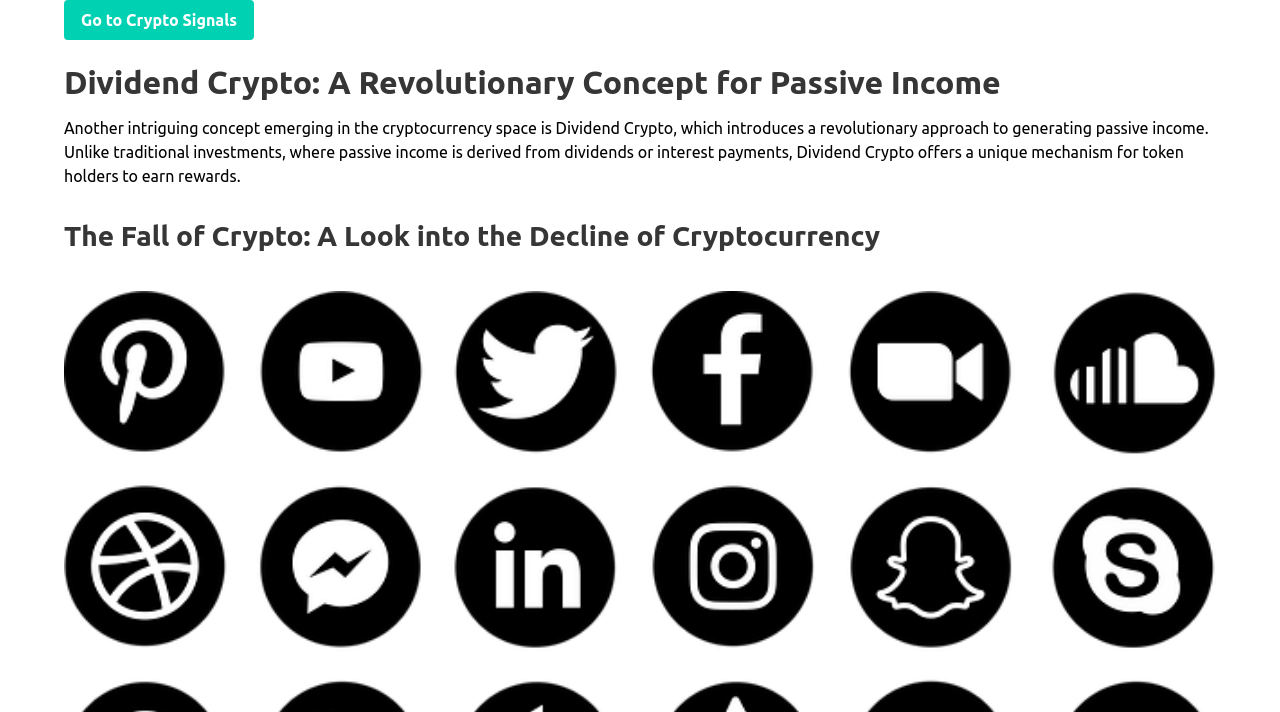Can you identify and provide the main heading of the webpage?

Dividend Crypto: A Revolutionary Concept for Passive Income